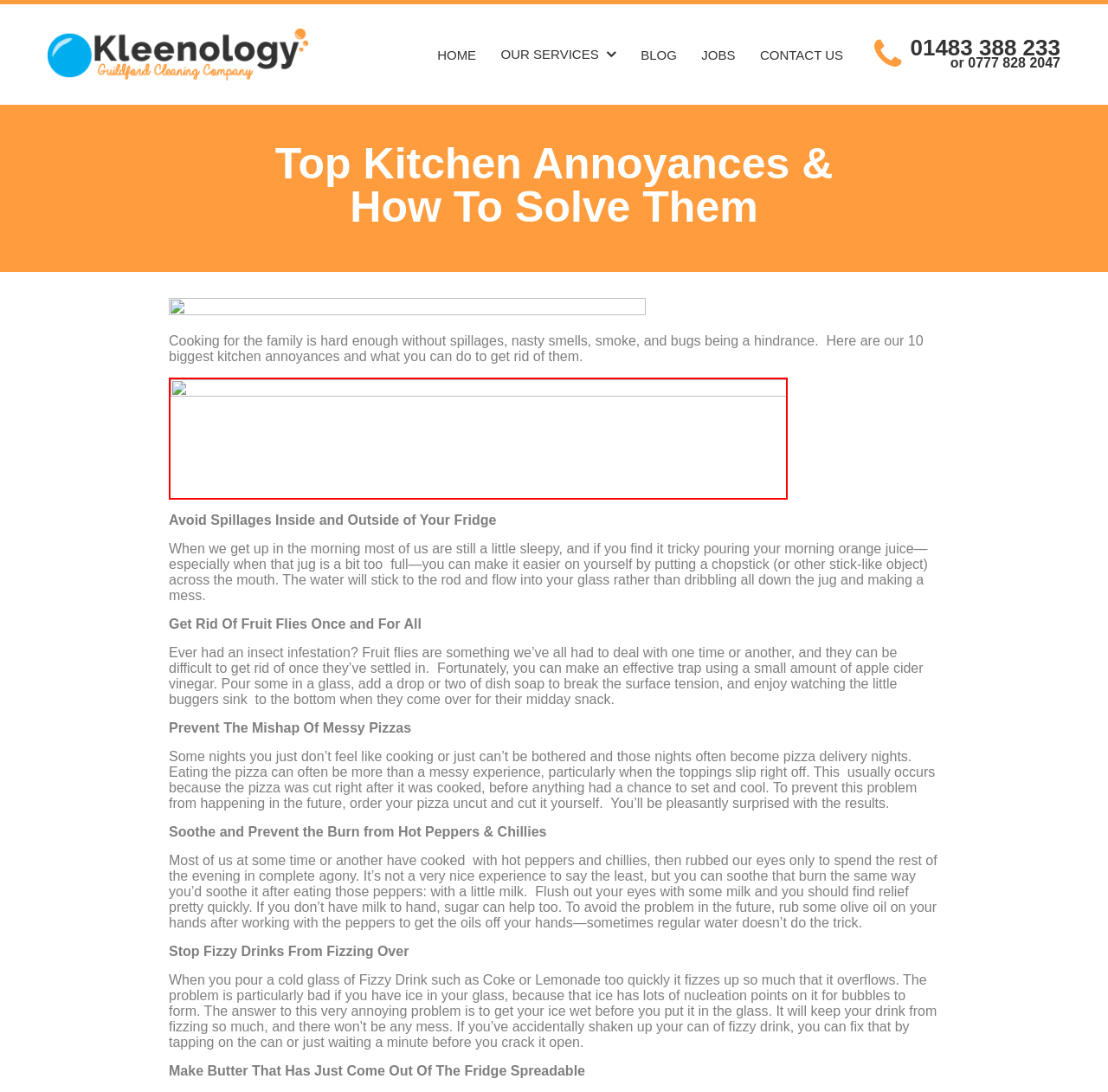Determine the bounding box for the UI element that matches this description: "Jobs".

[0.631, 0.04, 0.665, 0.06]